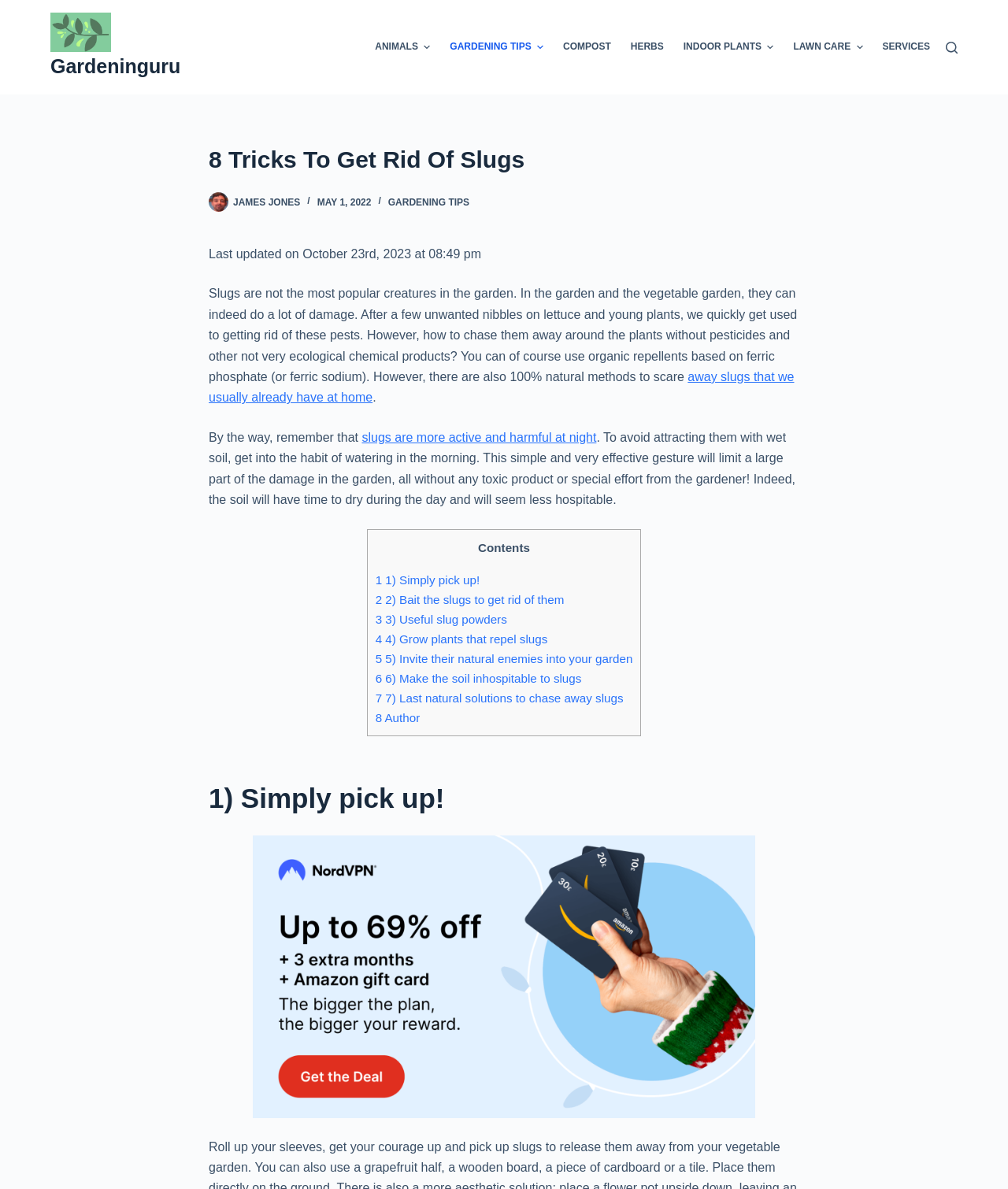How many methods are provided to get rid of slugs?
Please give a detailed and elaborate answer to the question based on the image.

The webpage provides a list of 8 methods to get rid of slugs, as indicated by the links '1) Simply pick up!', '2) Bait the slugs to get rid of them', ..., '8 Author', which suggest that there are 8 different methods described in the article.